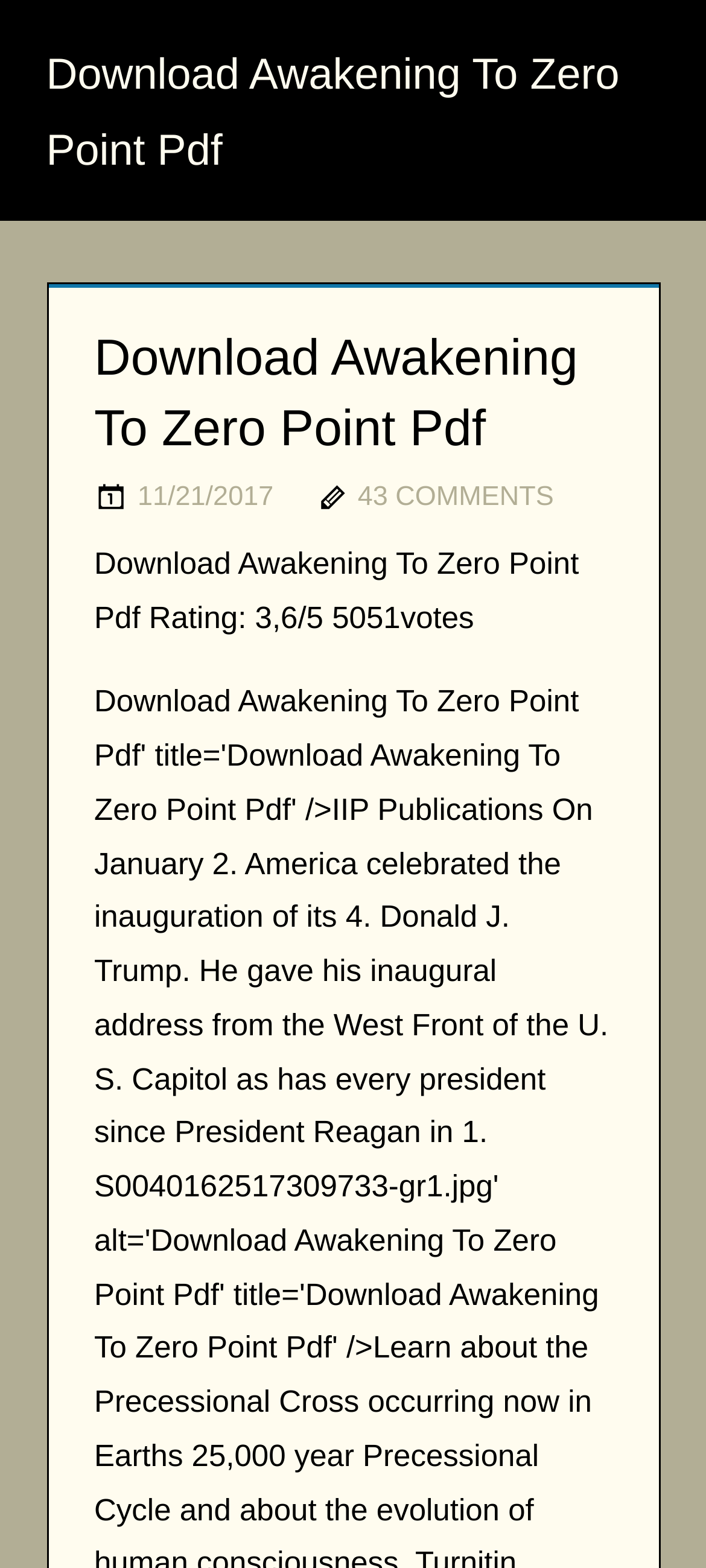What is the rating of this book?
Please give a detailed and elaborate explanation in response to the question.

I found the rating by looking at the text 'Rating:' and the corresponding value '3,6/5' which is located below the book title.